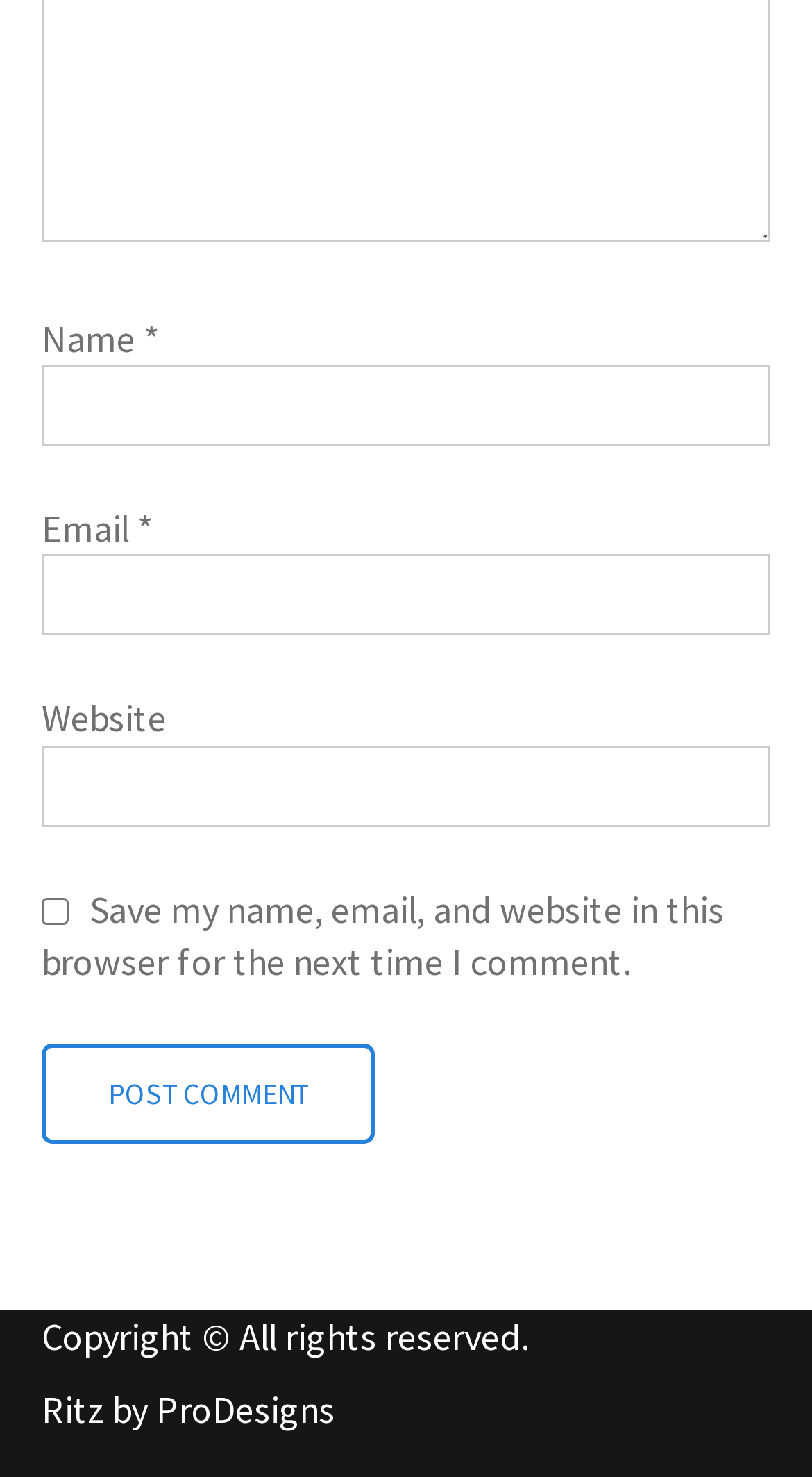Respond with a single word or phrase for the following question: 
What is the website designed by?

Ritz by ProDesigns